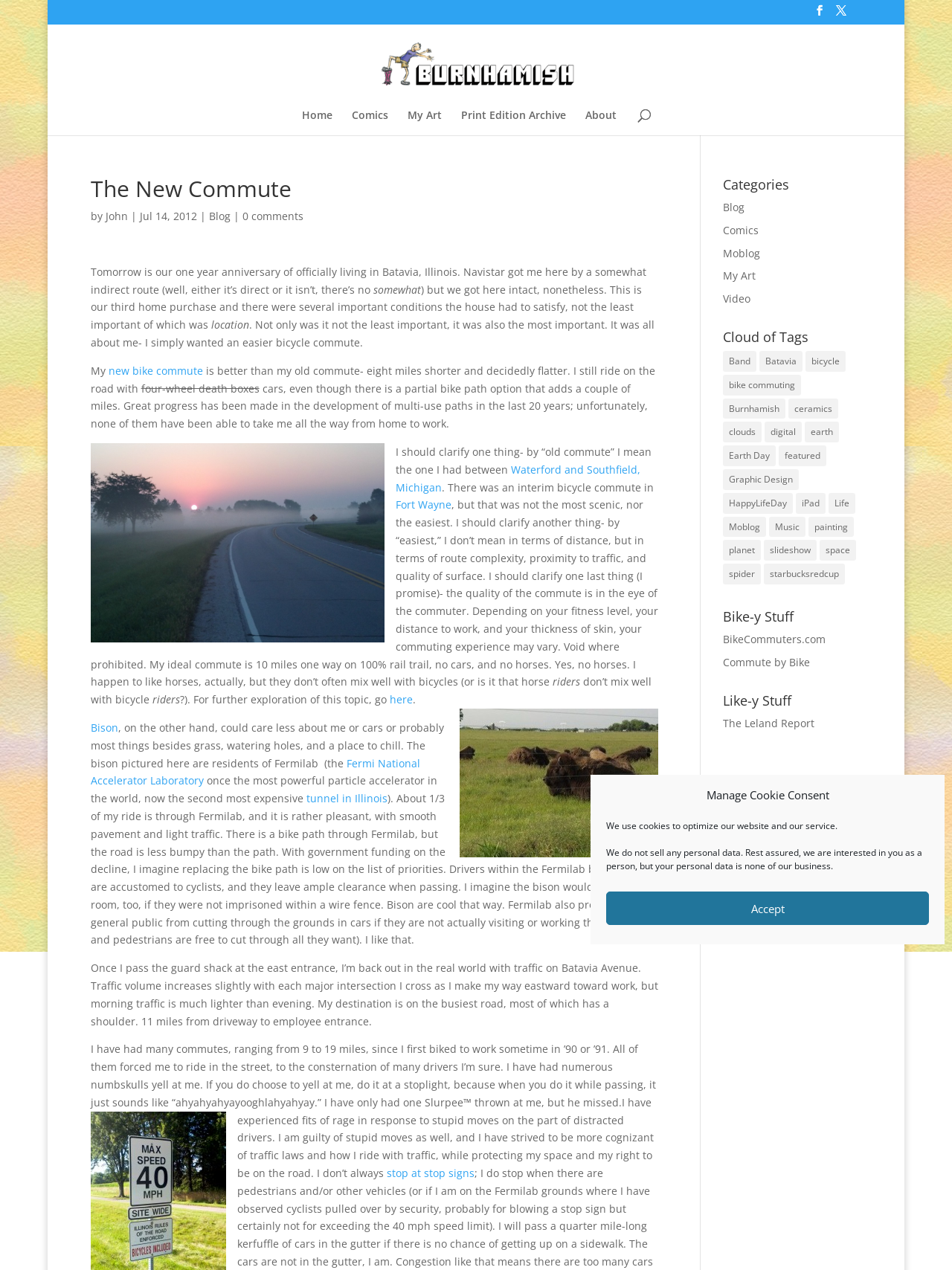Locate the heading on the webpage and return its text.

The New Commute